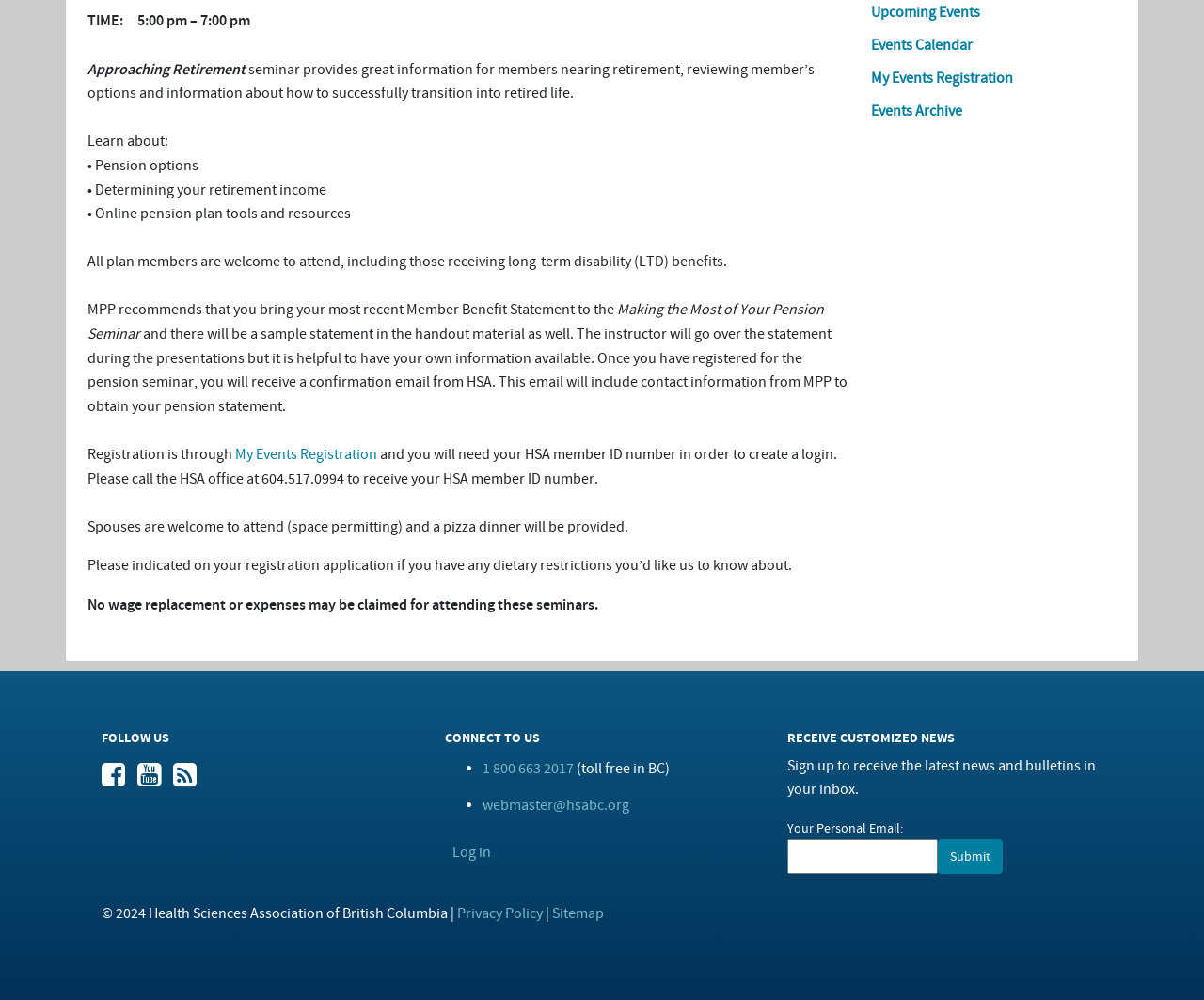Given the description of the UI element: "Log in", predict the bounding box coordinates in the form of [left, top, right, bottom], with each value being a float between 0 and 1.

[0.369, 0.833, 0.631, 0.872]